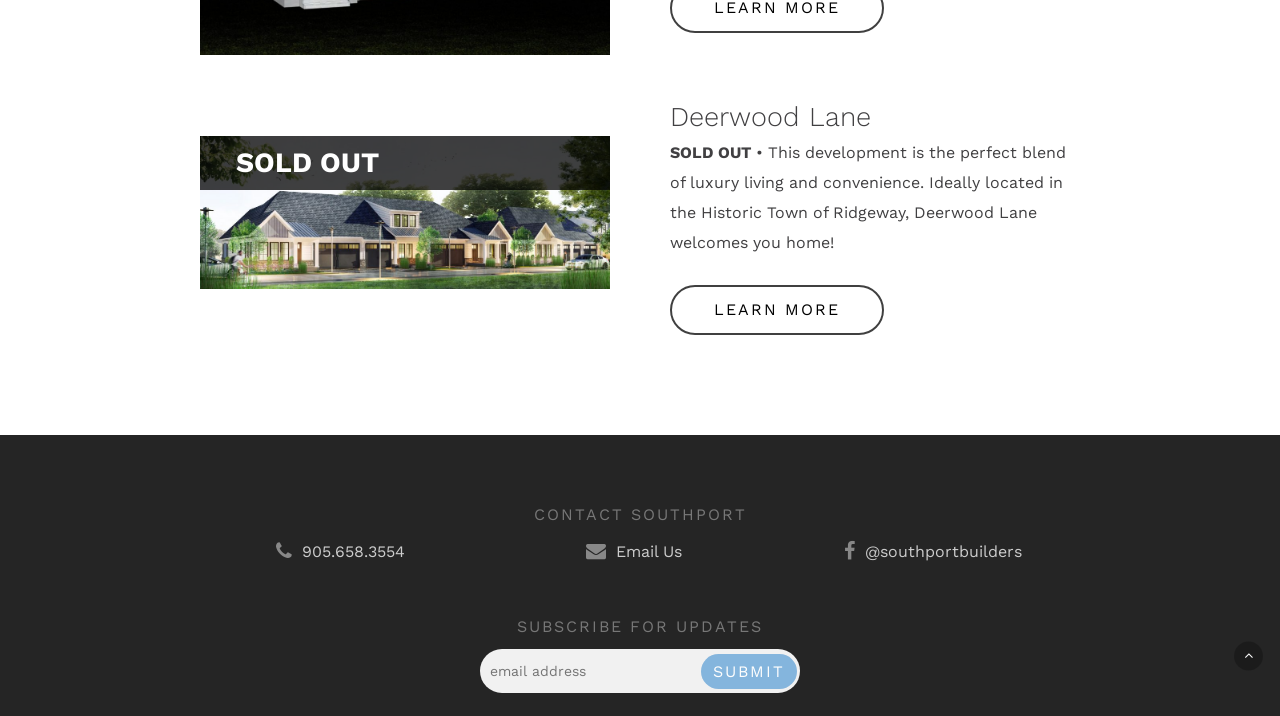Using the description: "905.658.3554", identify the bounding box of the corresponding UI element in the screenshot.

[0.236, 0.757, 0.317, 0.783]